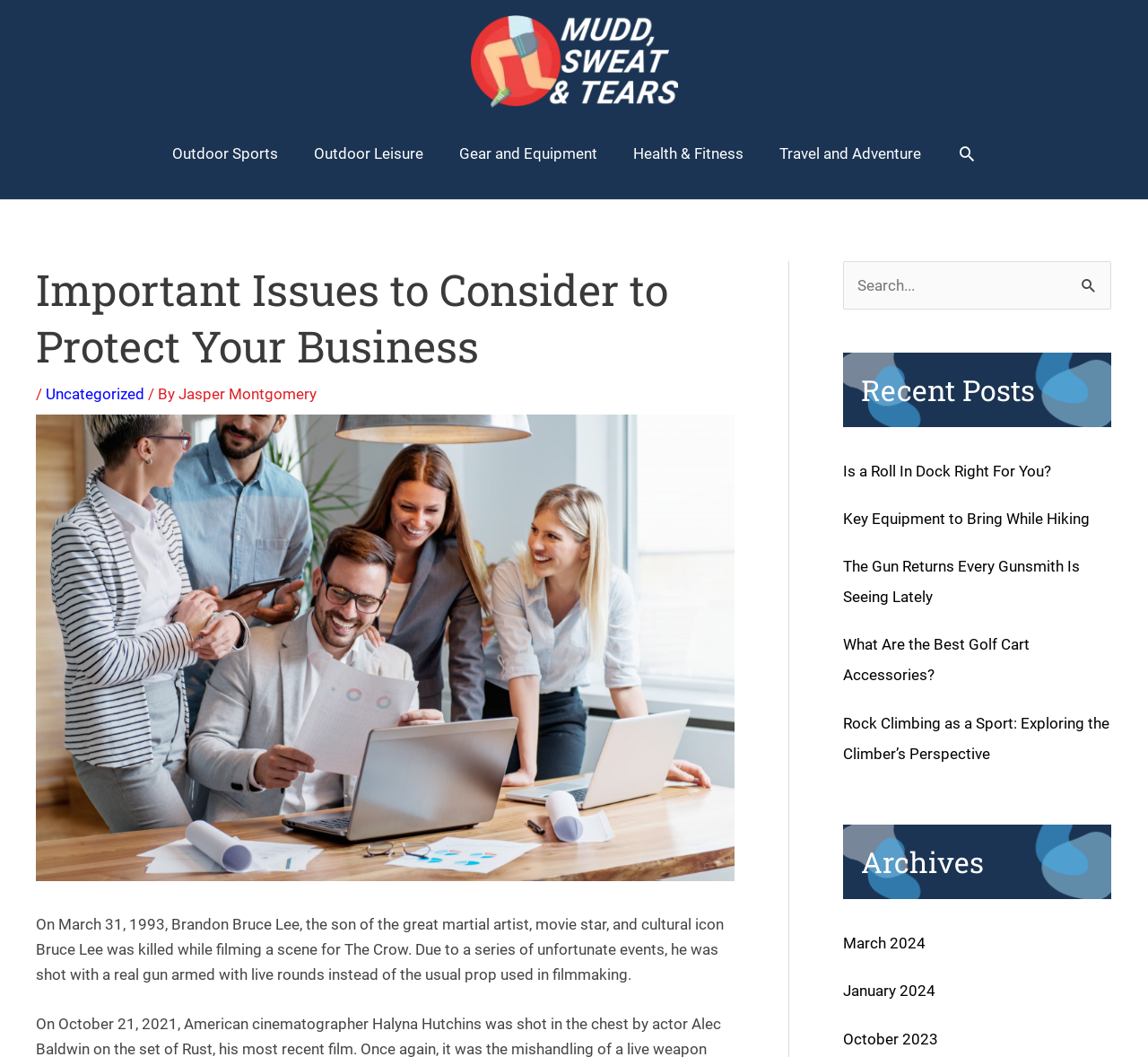Extract the main title from the webpage.

Important Issues to Consider to Protect Your Business